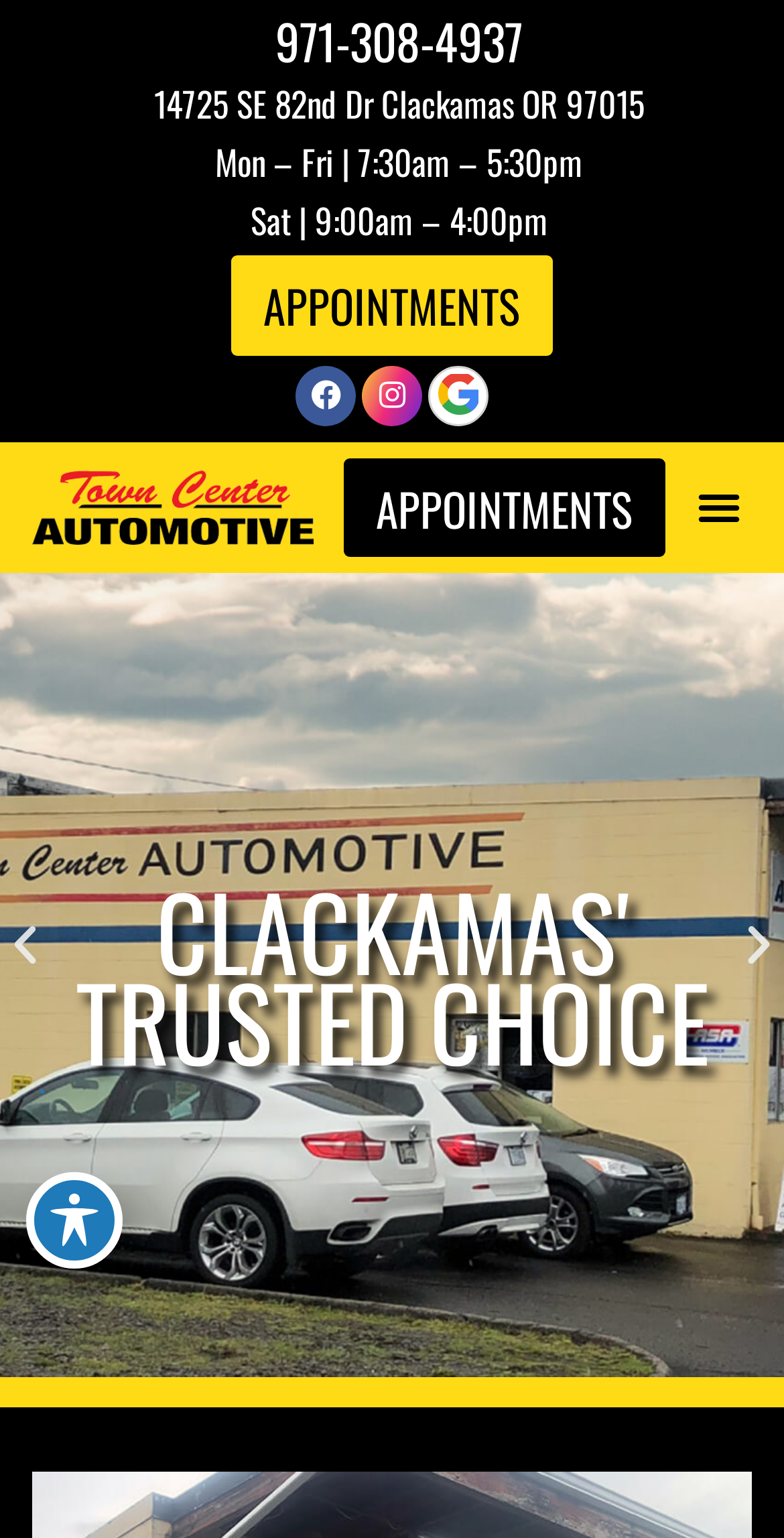Determine the bounding box coordinates of the clickable area required to perform the following instruction: "Call the phone number". The coordinates should be represented as four float numbers between 0 and 1: [left, top, right, bottom].

[0.351, 0.003, 0.667, 0.05]